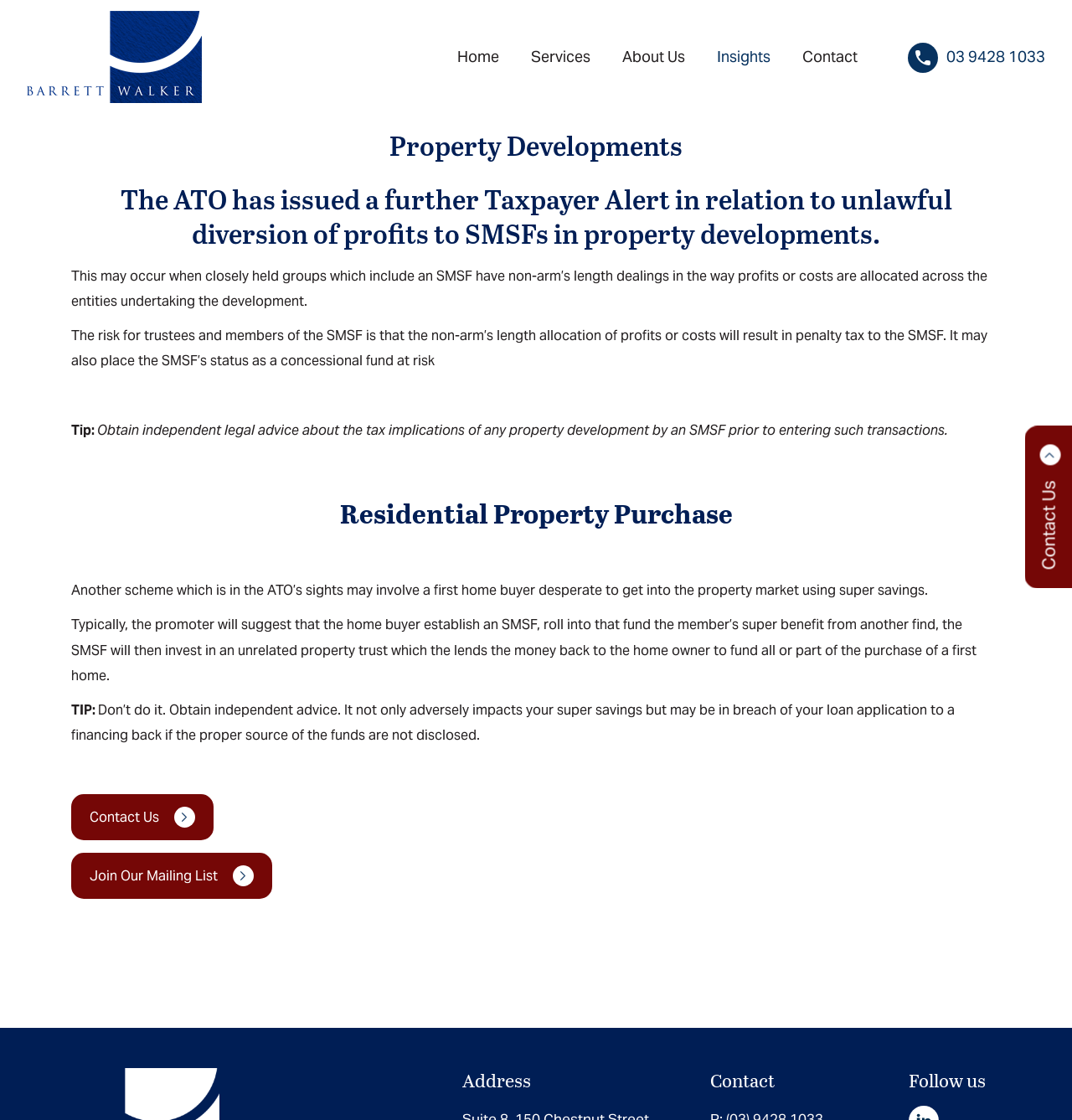Review the image closely and give a comprehensive answer to the question: What is the main topic of this webpage?

Based on the webpage content, it appears that the main topic is related to Self-Managed Super Funds (SMSFs) and updates on property developments and residential property purchases.